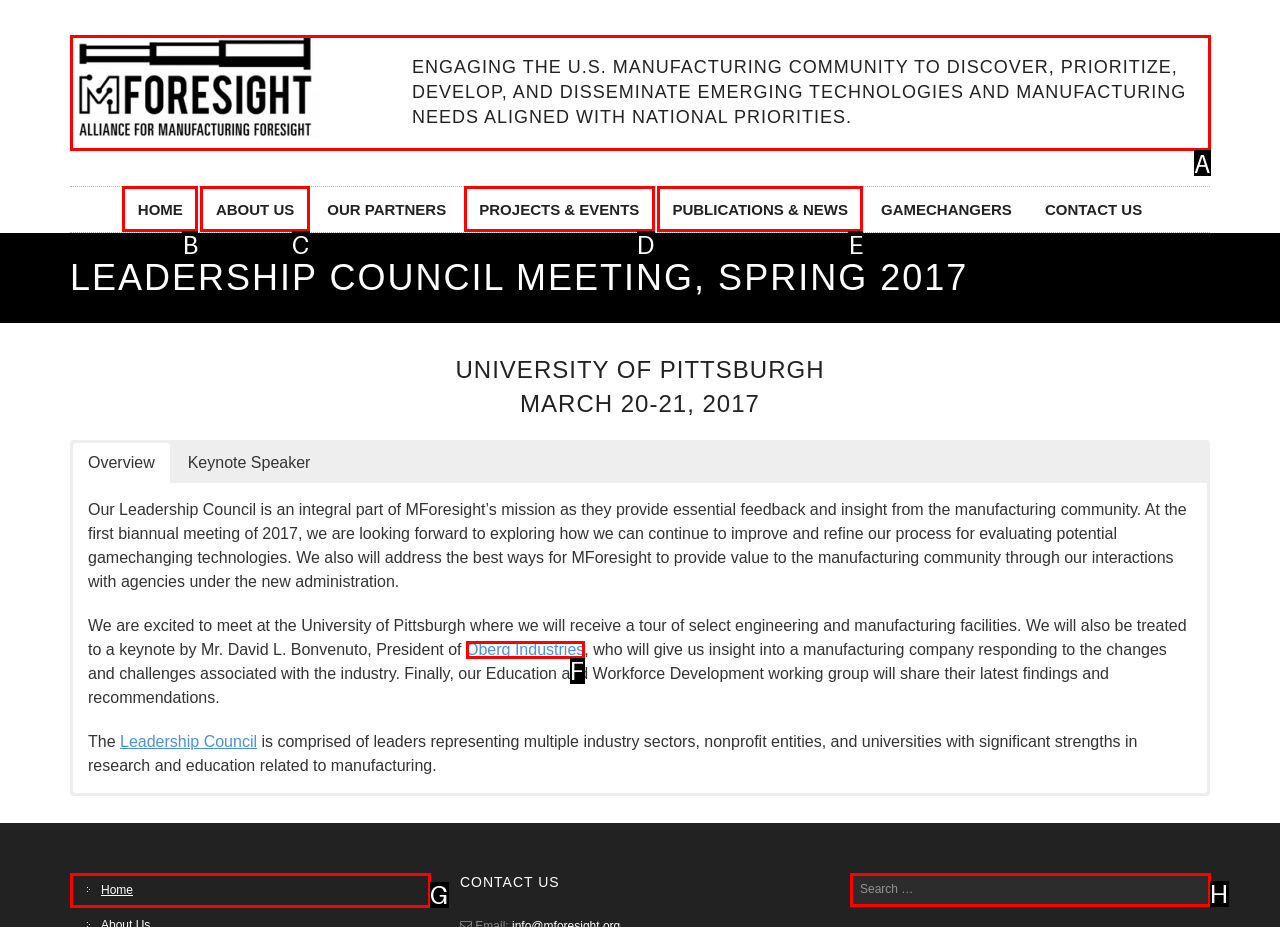Select the correct option based on the description: Projects & Events
Answer directly with the option’s letter.

D